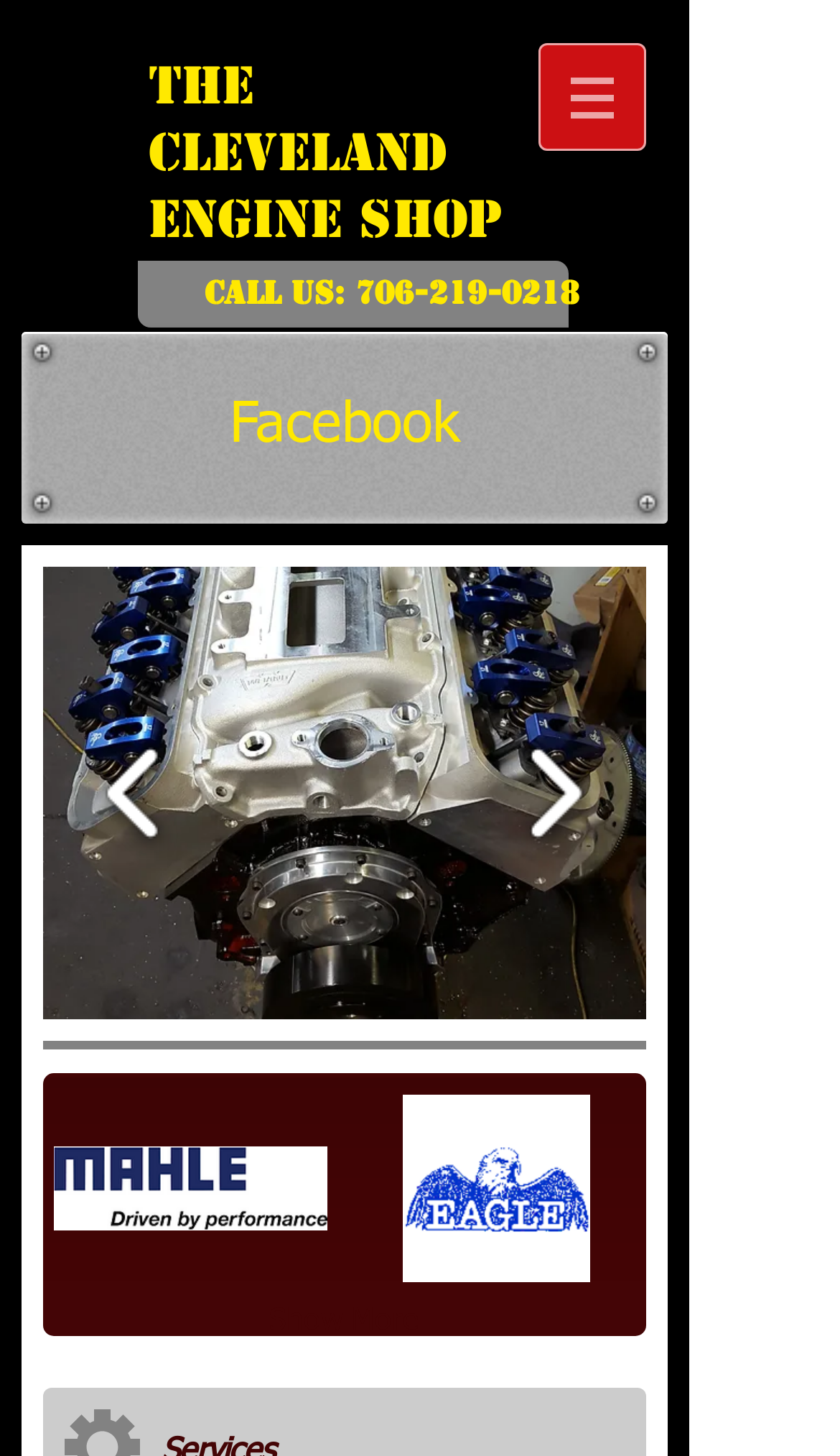How many images are in the slide show gallery?
Refer to the image and provide a concise answer in one word or phrase.

1